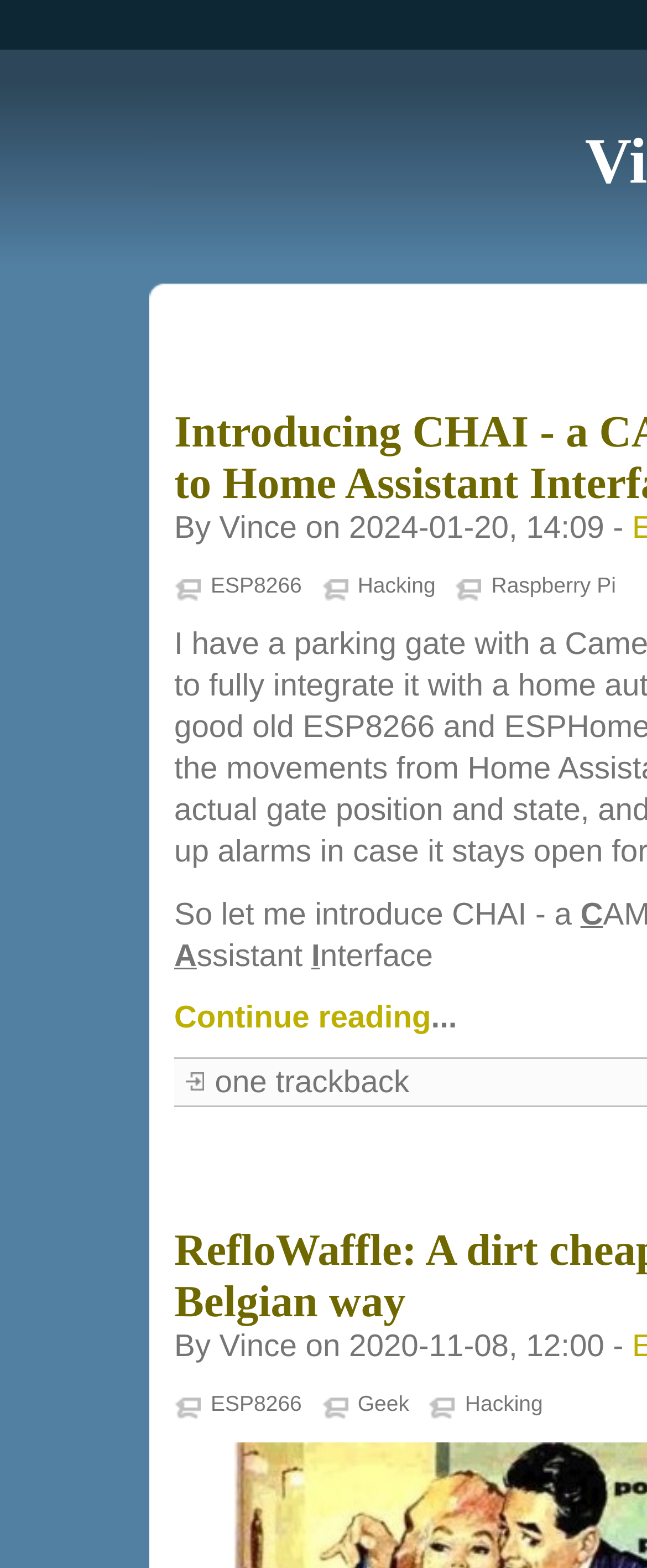Could you highlight the region that needs to be clicked to execute the instruction: "Learn about Raspberry Pi"?

[0.759, 0.366, 0.952, 0.382]